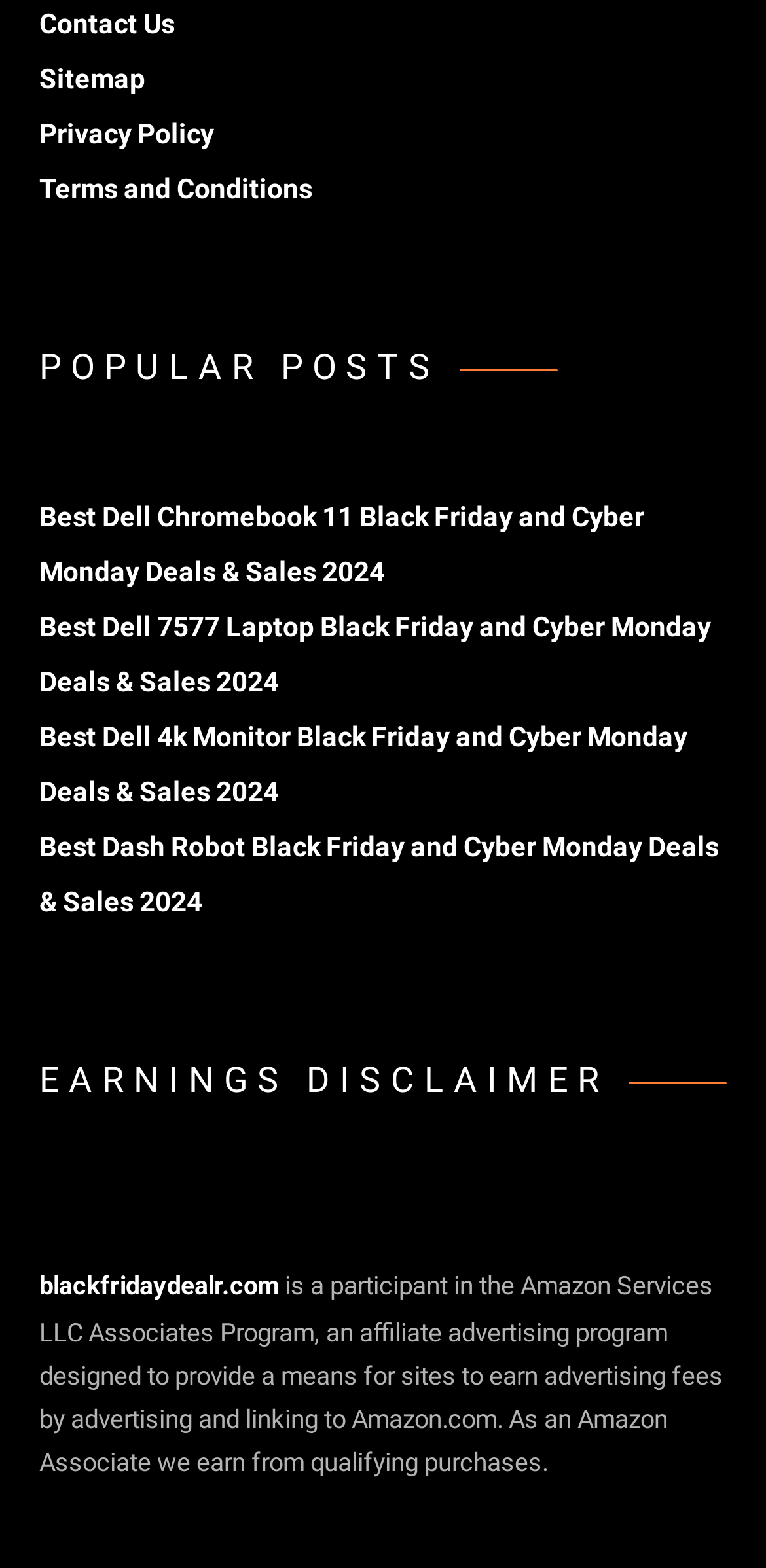Please specify the bounding box coordinates of the clickable section necessary to execute the following command: "Check Black Friday deals on Dell Chromebook 11".

[0.051, 0.319, 0.841, 0.374]